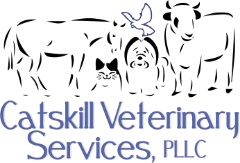What does the logo reflect?
Look at the webpage screenshot and answer the question with a detailed explanation.

The visual identity of the logo reflects the veterinary clinic's commitment to the health and well-being of various pets and animals, emphasizing their expertise in providing comprehensive veterinary care.